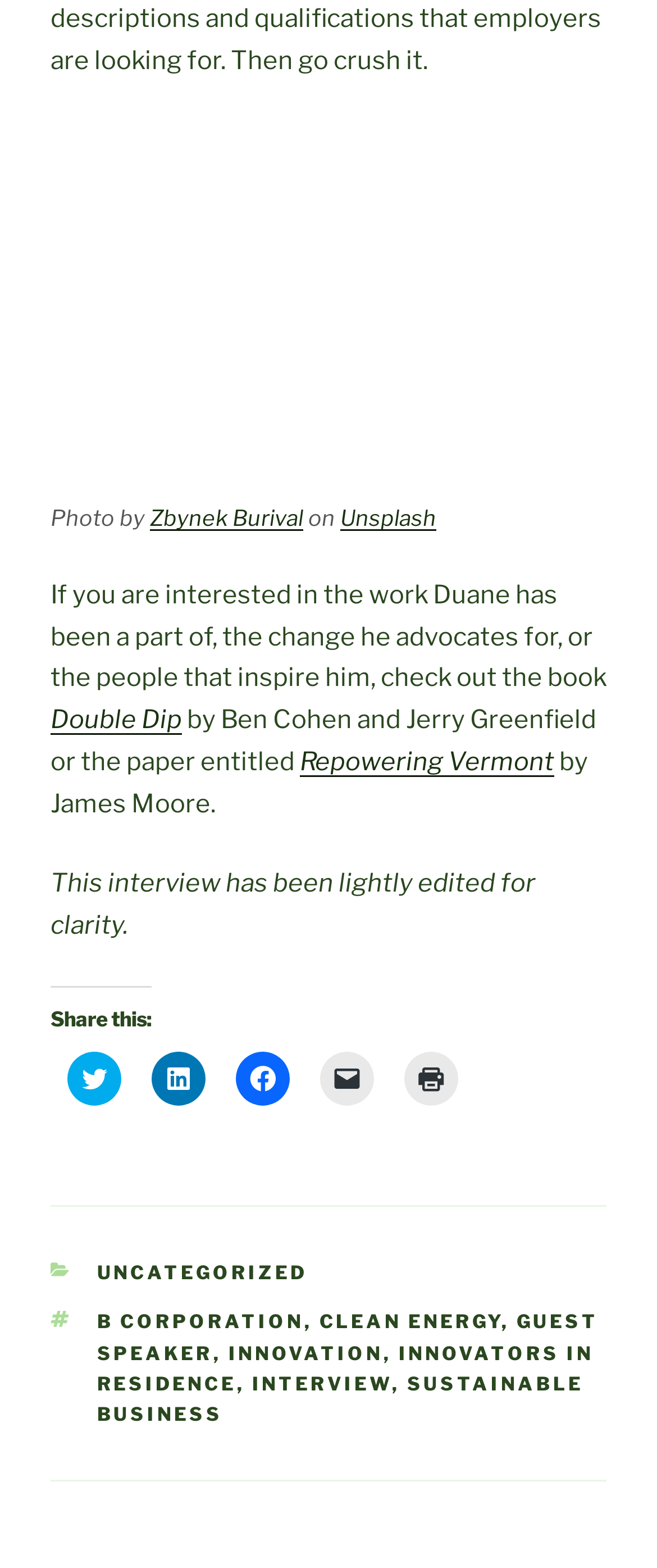Can you pinpoint the bounding box coordinates for the clickable element required for this instruction: "Check out the book by Ben Cohen and Jerry Greenfield"? The coordinates should be four float numbers between 0 and 1, i.e., [left, top, right, bottom].

[0.077, 0.45, 0.908, 0.496]